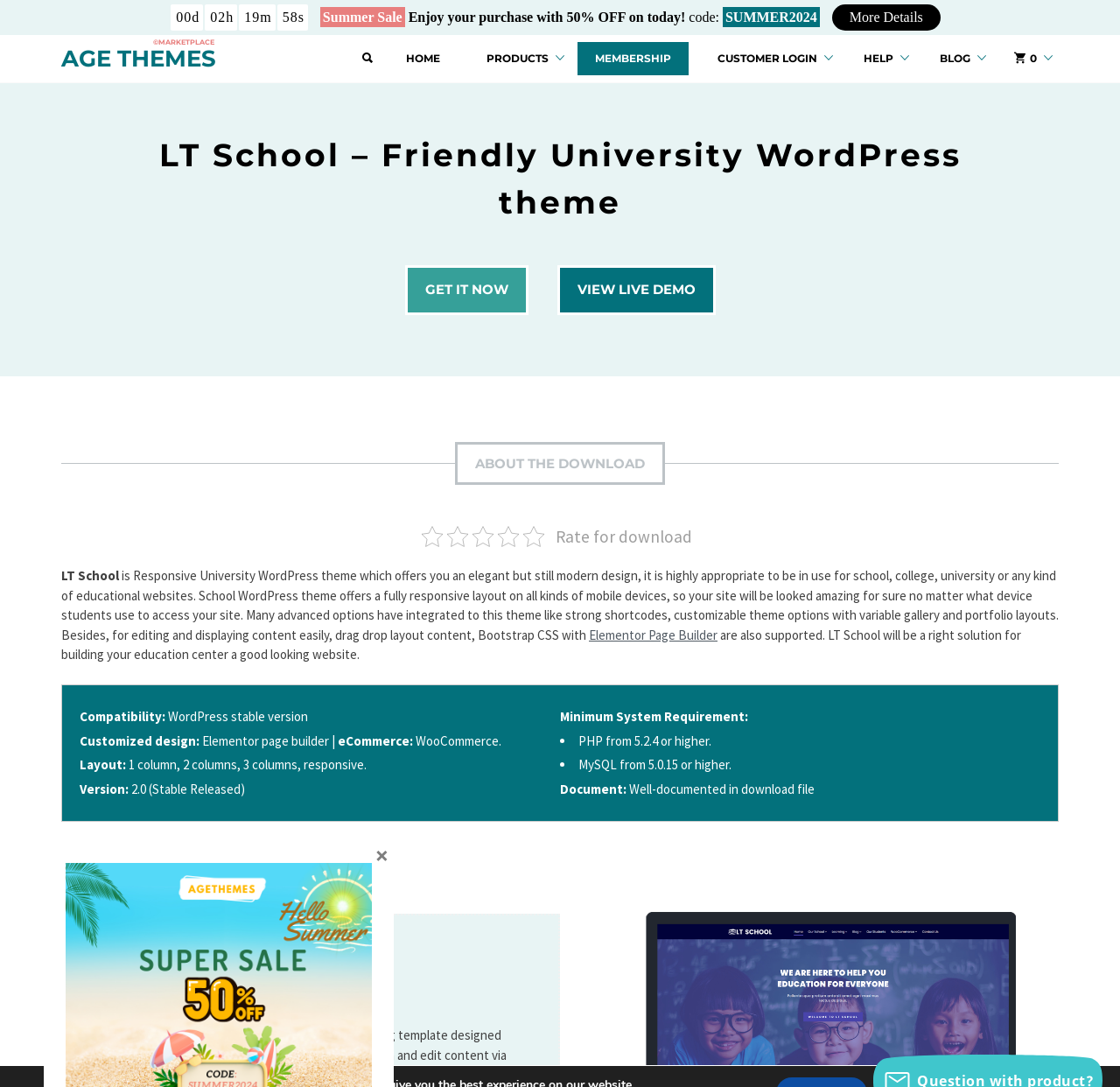Please identify the bounding box coordinates of the element's region that I should click in order to complete the following instruction: "Get the LT School theme". The bounding box coordinates consist of four float numbers between 0 and 1, i.e., [left, top, right, bottom].

[0.361, 0.244, 0.471, 0.289]